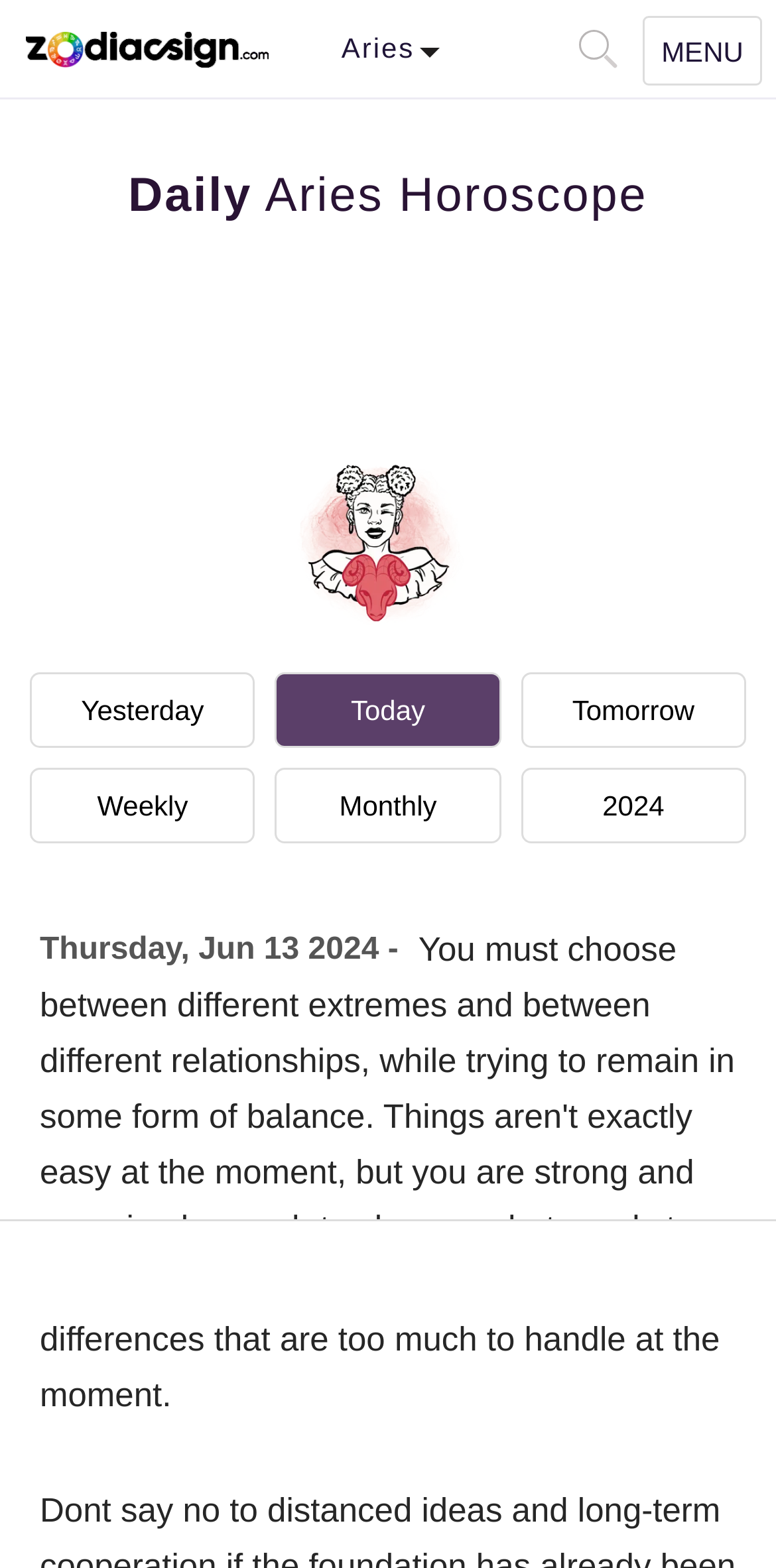Please identify the bounding box coordinates of the clickable area that will fulfill the following instruction: "Scroll up". The coordinates should be in the format of four float numbers between 0 and 1, i.e., [left, top, right, bottom].

[0.821, 0.69, 0.949, 0.753]